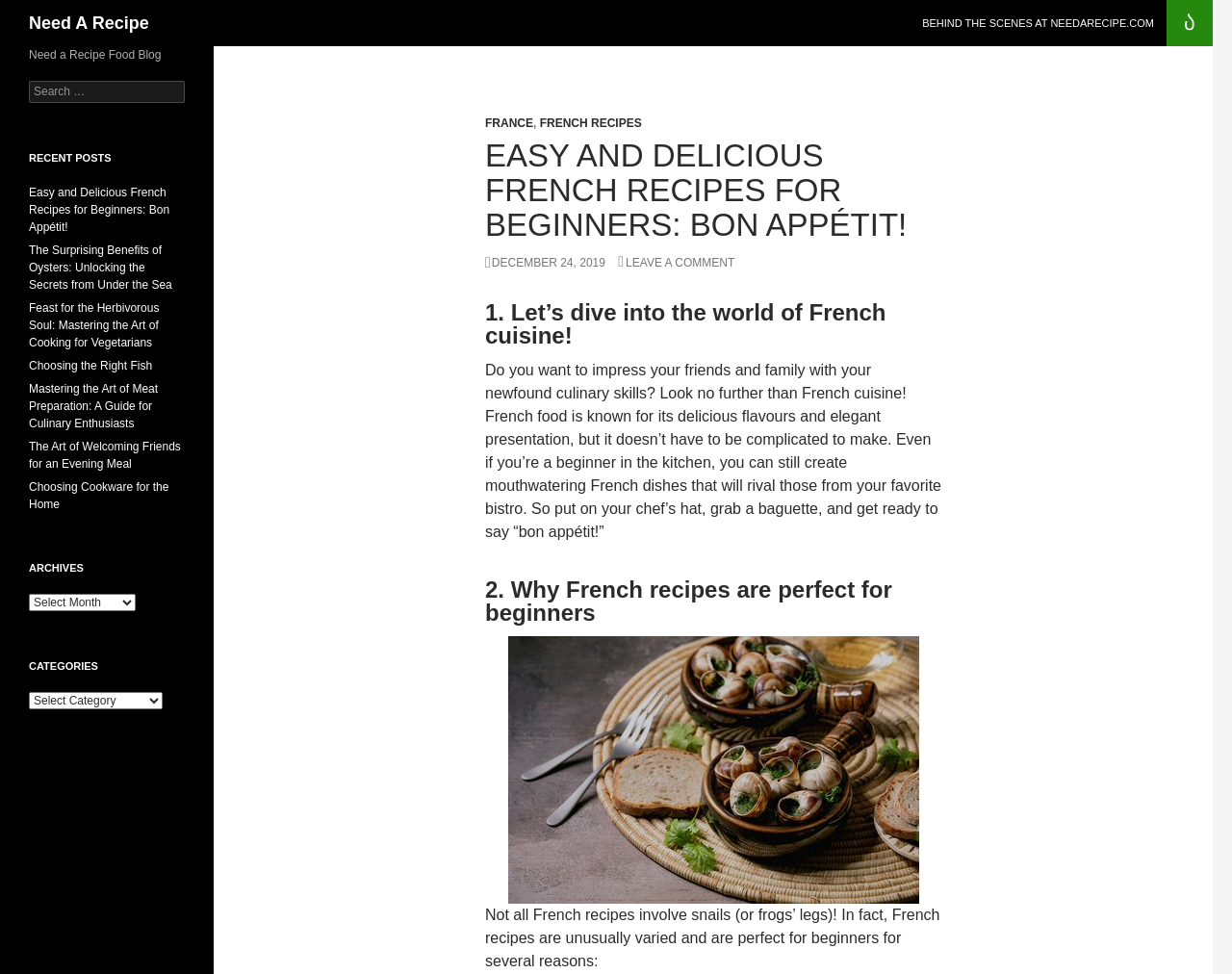Use a single word or phrase to answer the question:
What is the main topic of the blog post?

French recipes